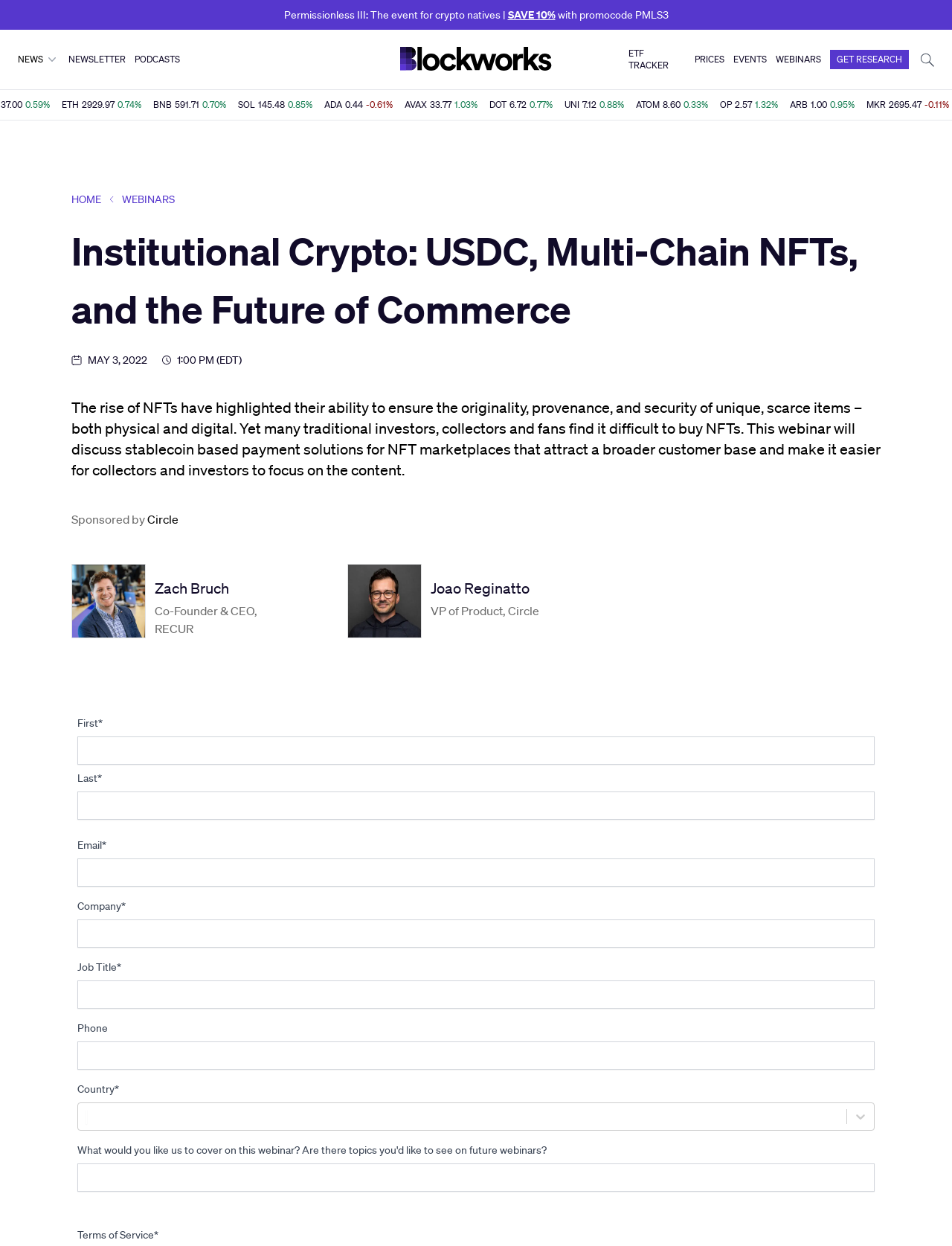Can you determine the bounding box coordinates of the area that needs to be clicked to fulfill the following instruction: "Read the article about Institutional Crypto"?

[0.075, 0.182, 0.901, 0.267]